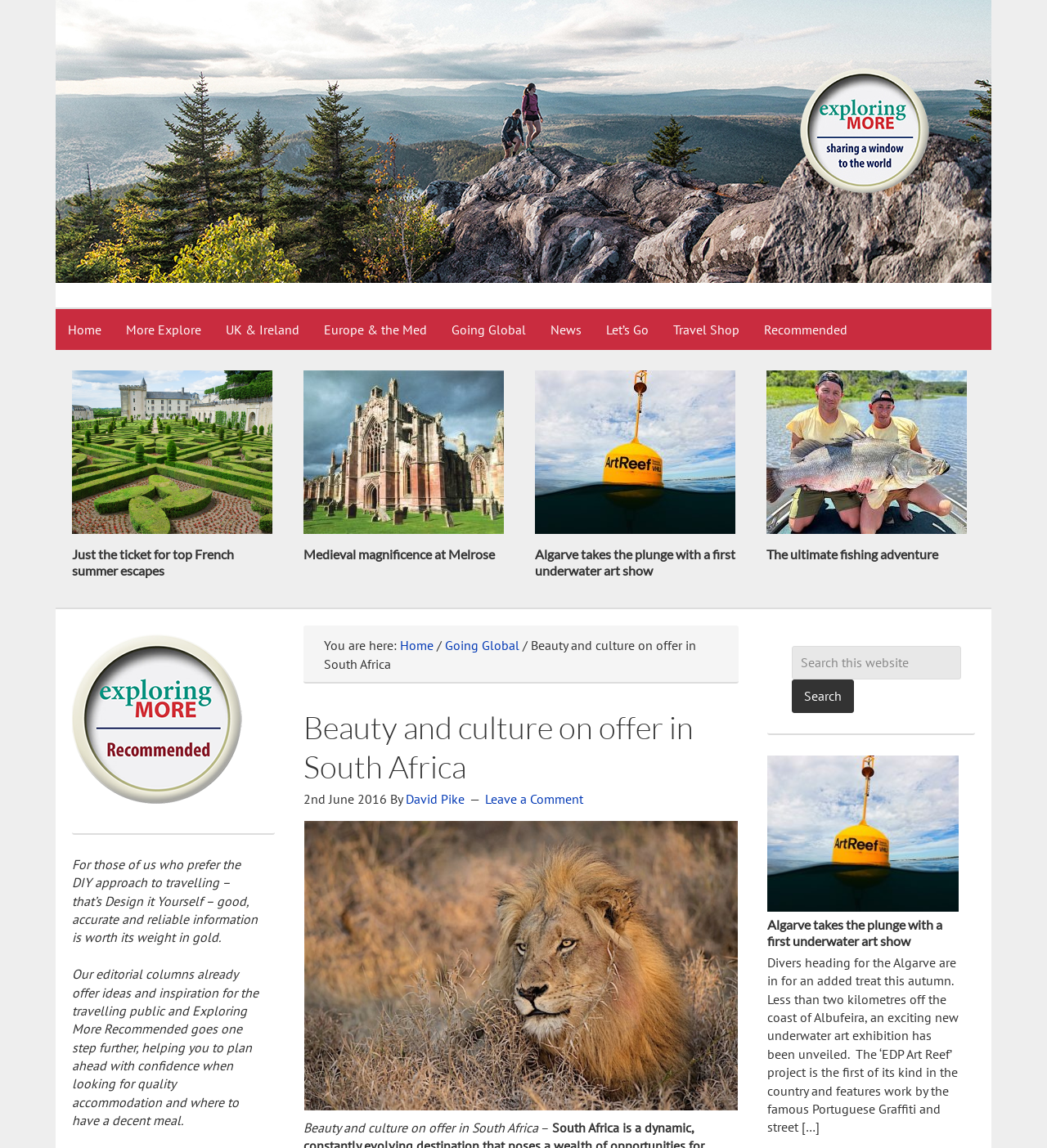Kindly provide the bounding box coordinates of the section you need to click on to fulfill the given instruction: "Read the article 'Just the ticket for top French summer escapes'".

[0.069, 0.476, 0.268, 0.505]